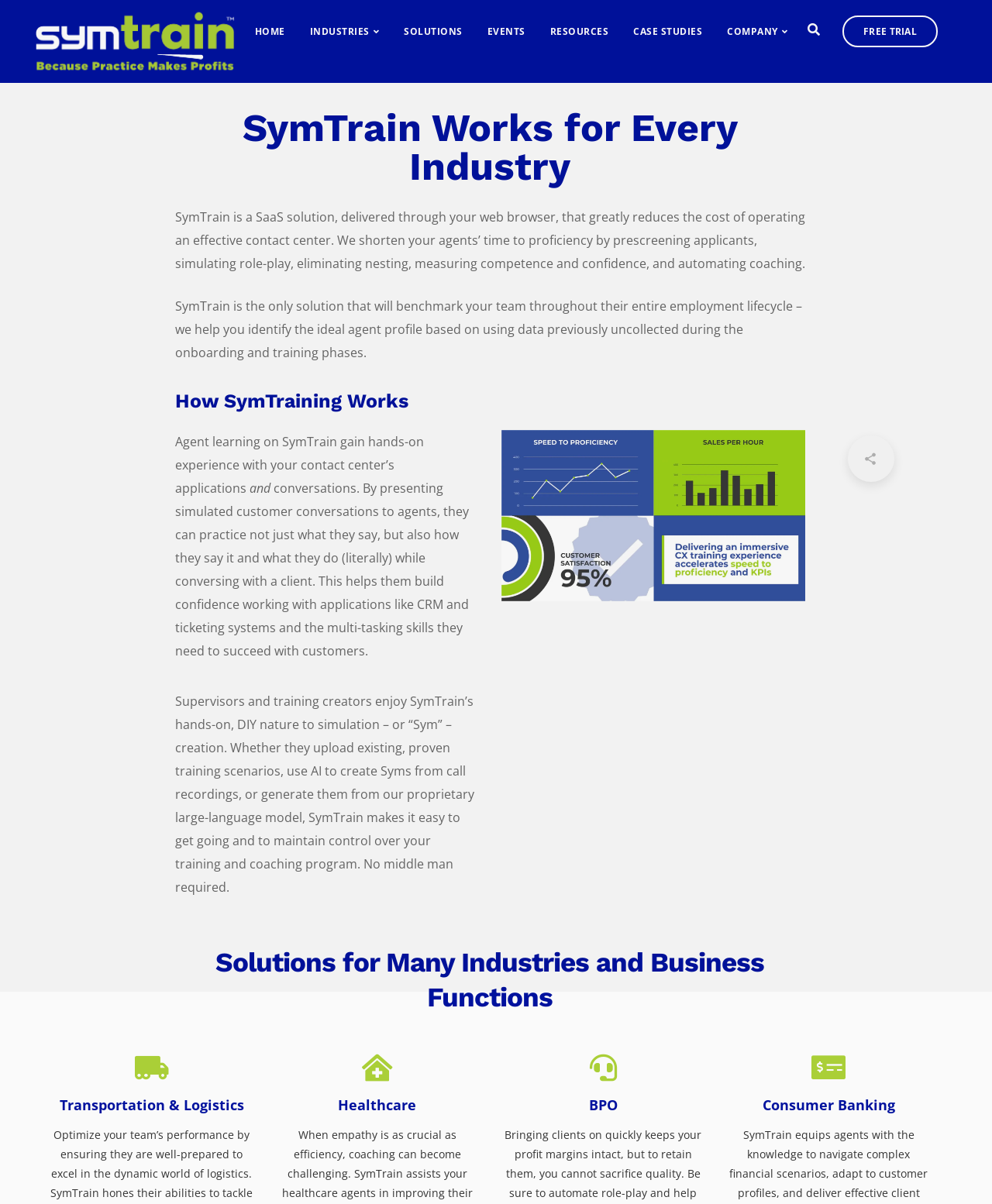What is the weekly event offered by SymTrain?
Look at the image and respond with a single word or a short phrase.

Weekly fun-filled sessions